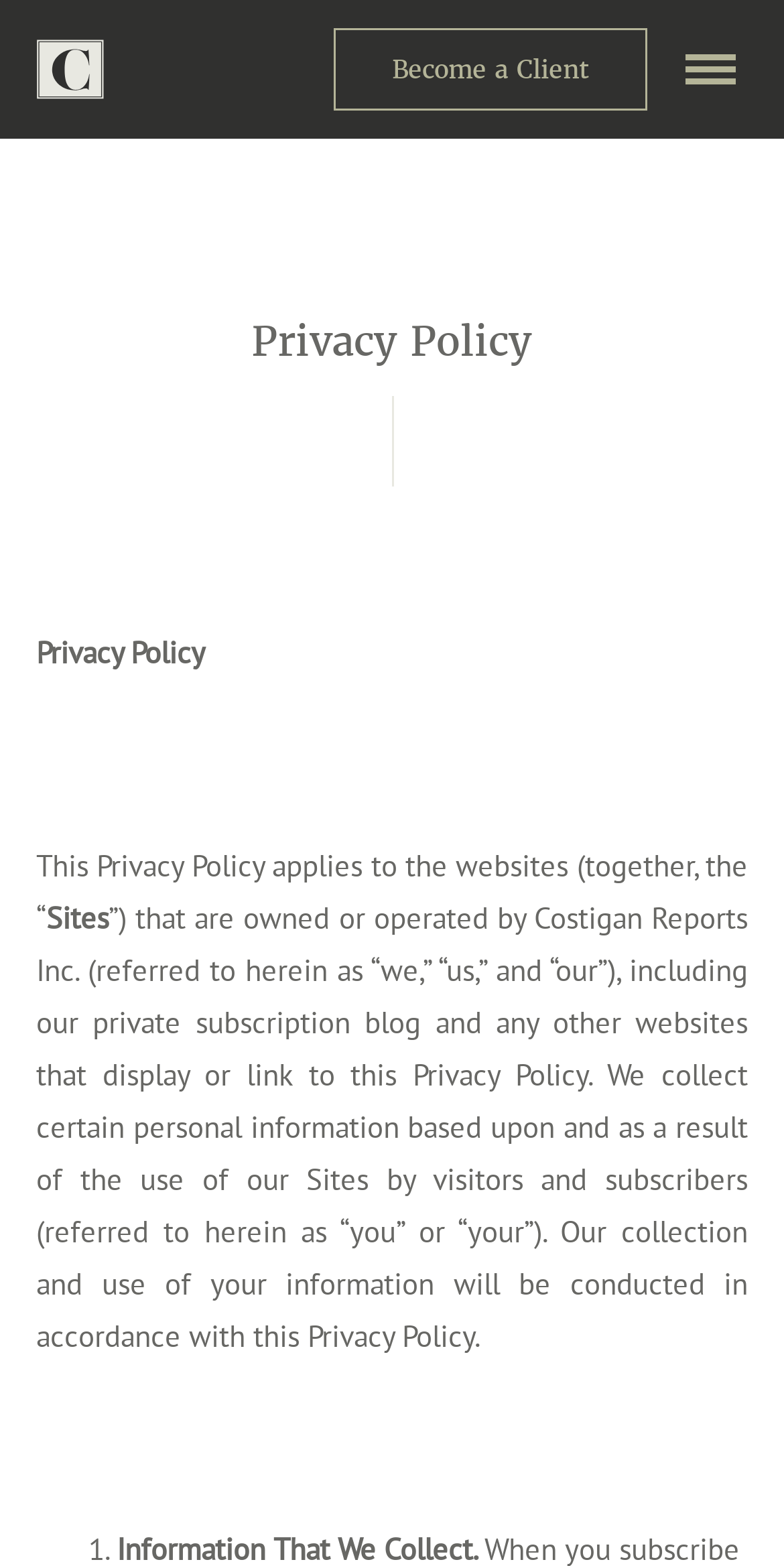Find the coordinates for the bounding box of the element with this description: "Toggle navigation".

[0.858, 0.02, 0.954, 0.068]